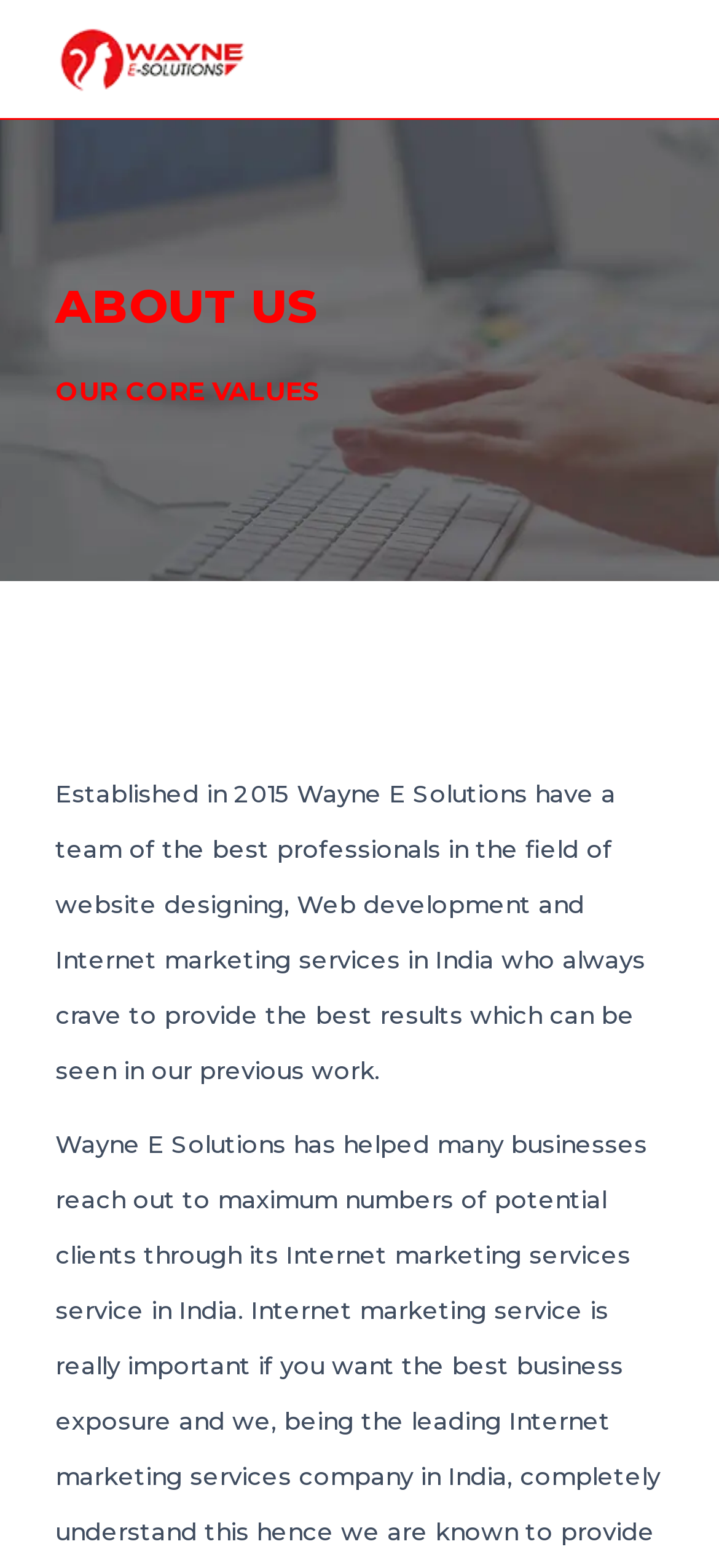Utilize the details in the image to thoroughly answer the following question: What is the address of Wayne E Solutions?

I found the address by looking at the static text elements on the webpage. The address is mentioned in two parts, 'second floor sco 3 passport office lane, near ragenta hotel' and 'Ludhiana, Punjab 141002'. I combined the two parts to get the full address.